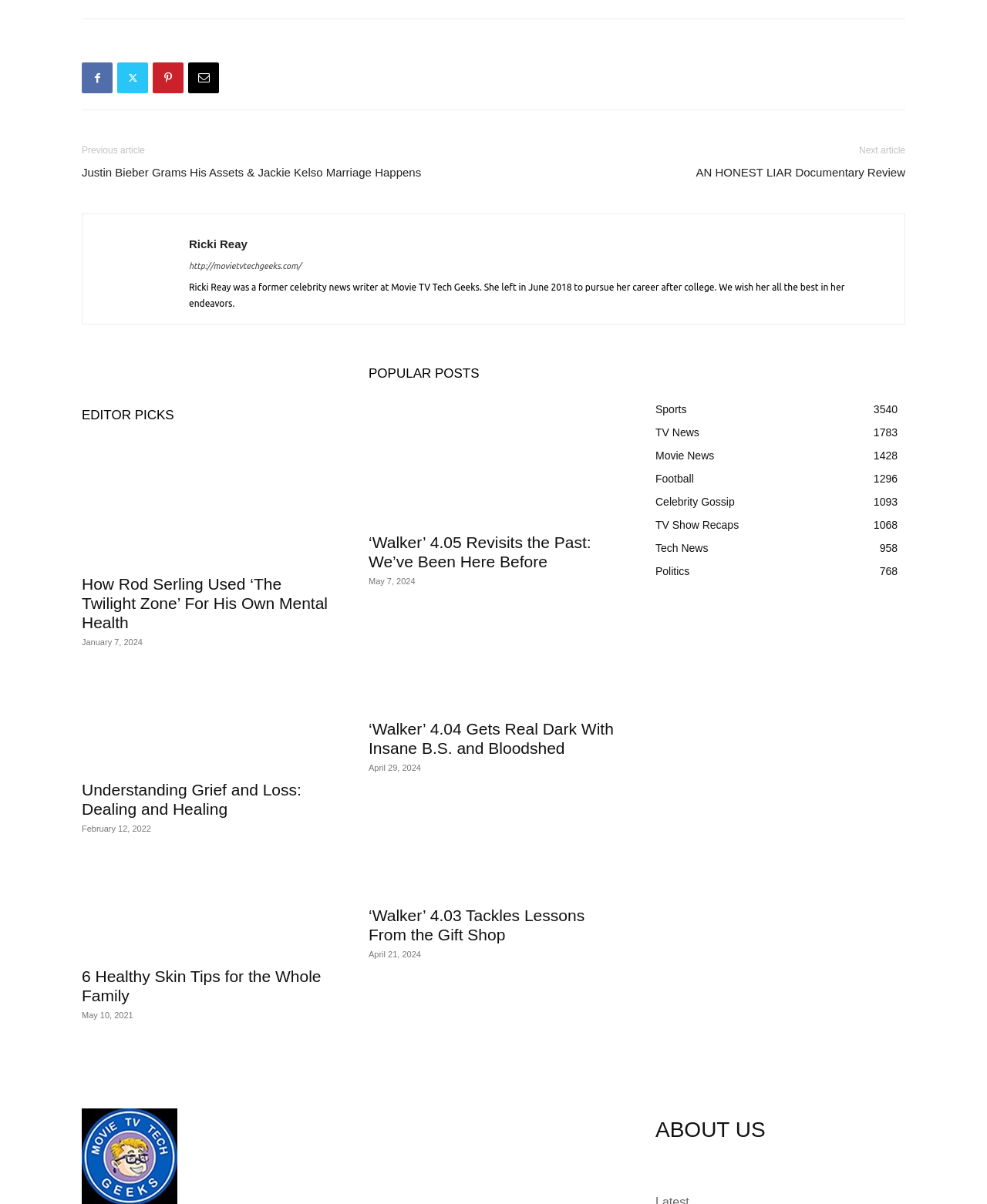Please indicate the bounding box coordinates of the element's region to be clicked to achieve the instruction: "Click the CNC Machine Tools menu". Provide the coordinates as four float numbers between 0 and 1, i.e., [left, top, right, bottom].

None